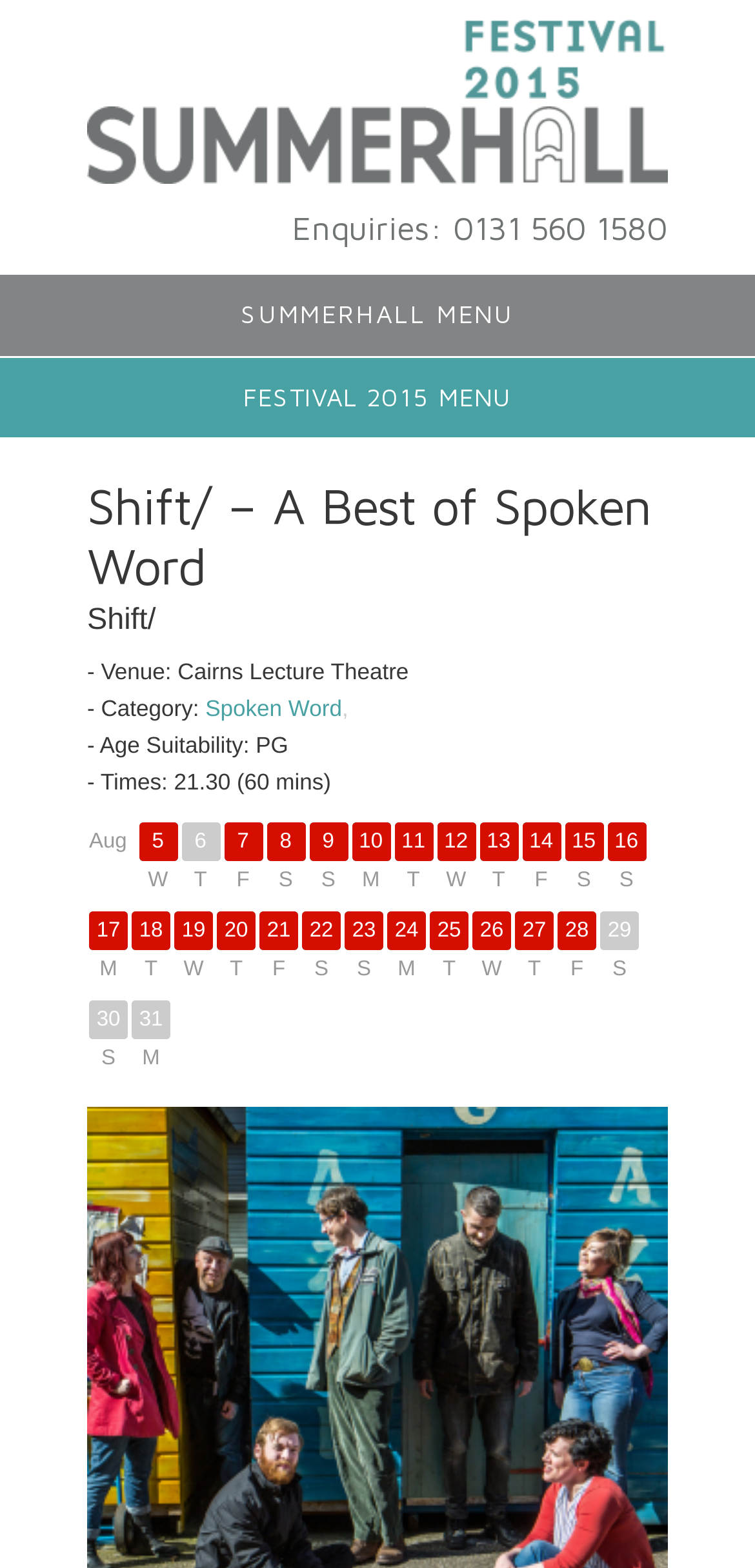Identify the bounding box coordinates of the area that should be clicked in order to complete the given instruction: "Subscribe to our Email List". The bounding box coordinates should be four float numbers between 0 and 1, i.e., [left, top, right, bottom].

None